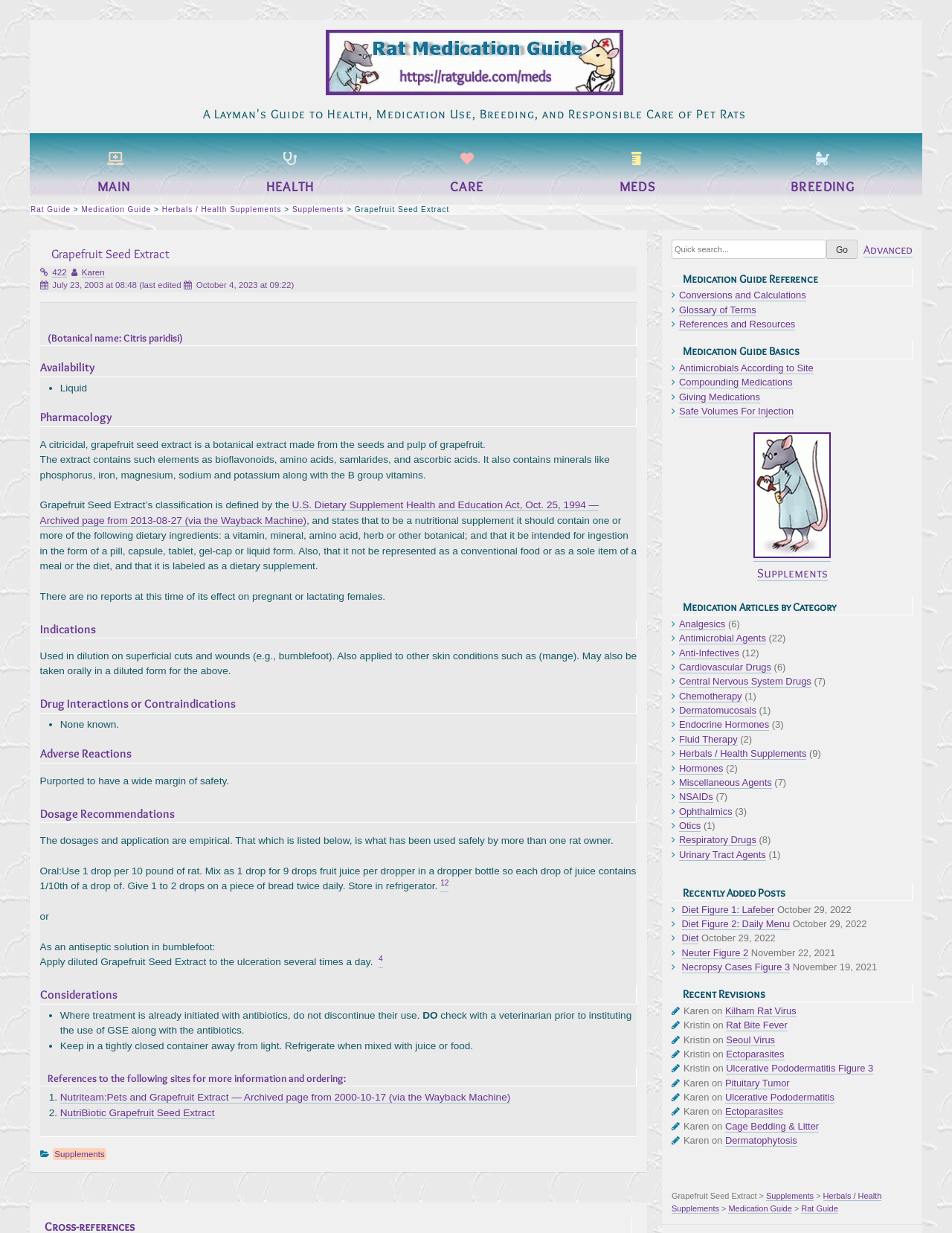Using the details from the image, please elaborate on the following question: What is the recommended oral dosage of Grapefruit Seed Extract for rats?

The webpage provides a dosage recommendation of 'Oral: Use 1 drop per 10 pound of rat.' which suggests that the recommended oral dosage is 1 drop per 10 pounds of rat.